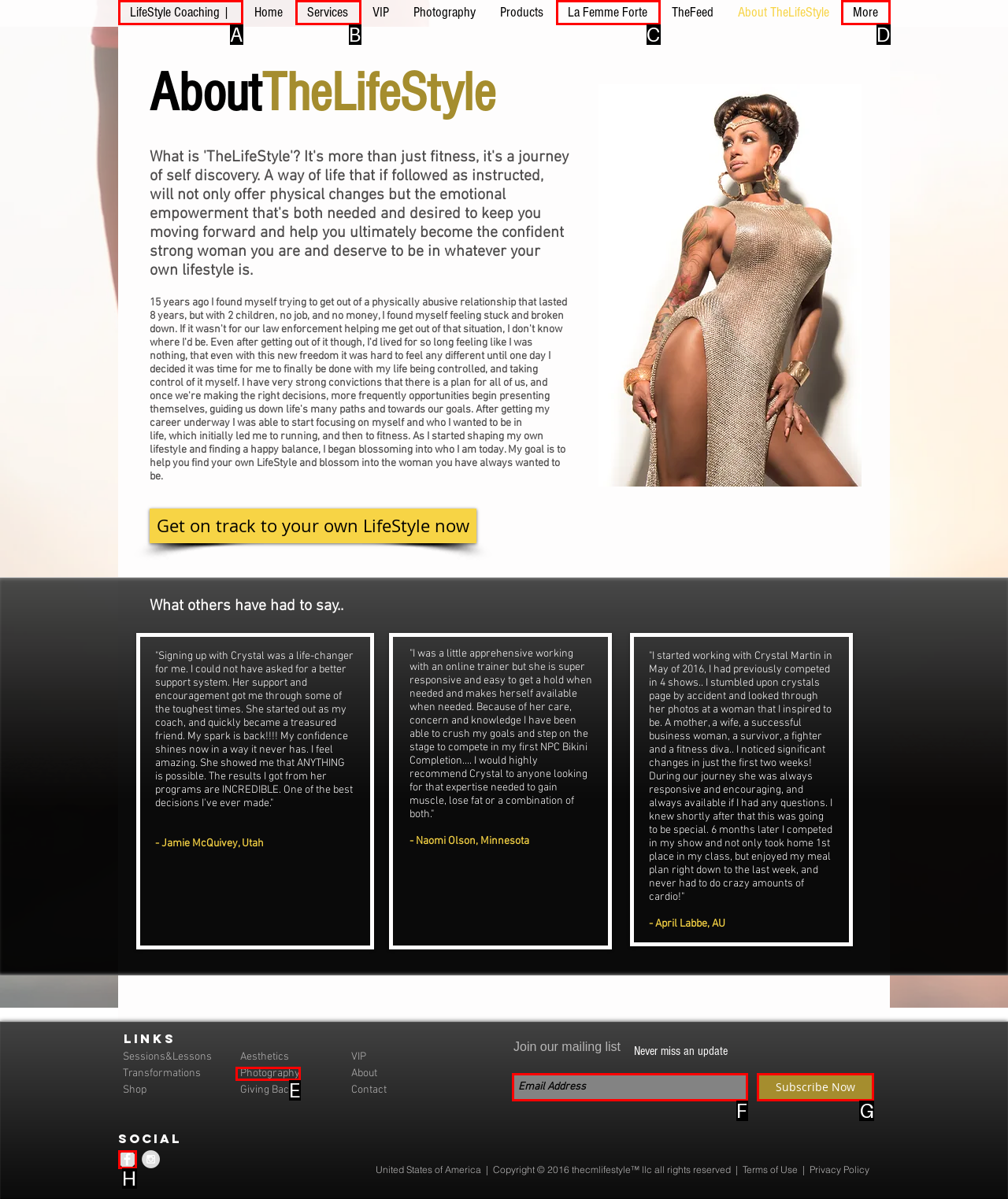Determine which HTML element should be clicked to carry out the following task: Subscribe to the mailing list Respond with the letter of the appropriate option.

G